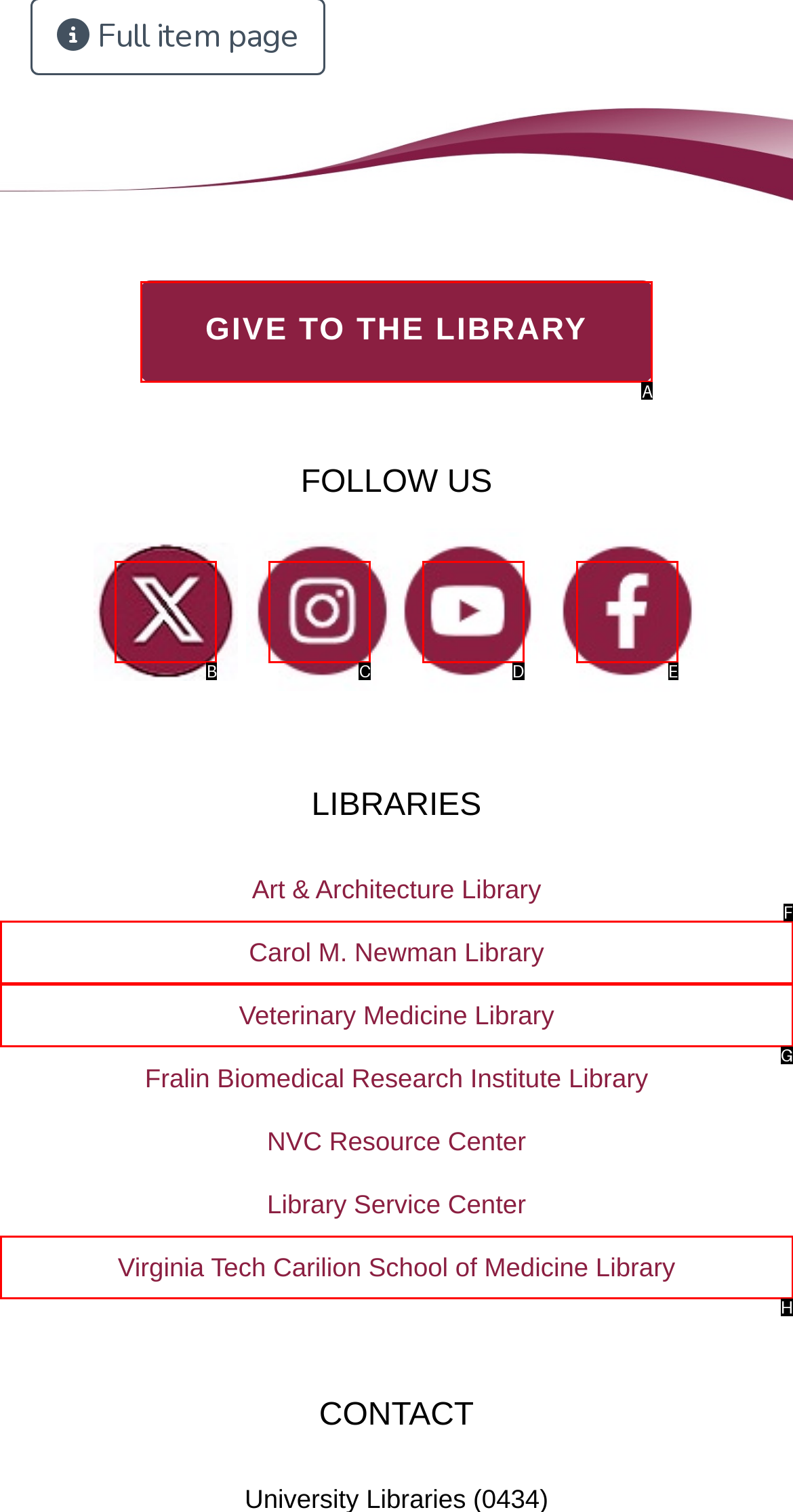To execute the task: Click on GIVE TO THE LIBRARY, which one of the highlighted HTML elements should be clicked? Answer with the option's letter from the choices provided.

A